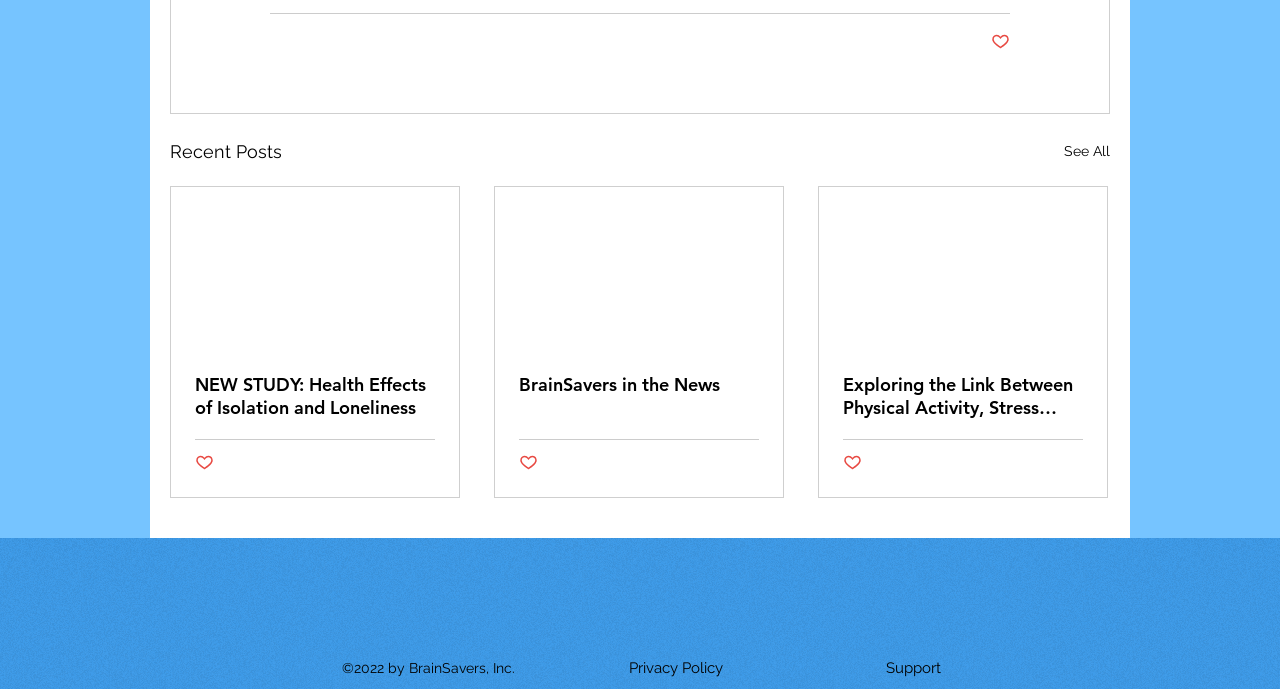What is the copyright information at the bottom of the page?
Answer with a single word or short phrase according to what you see in the image.

©2022 by BrainSavers, Inc.